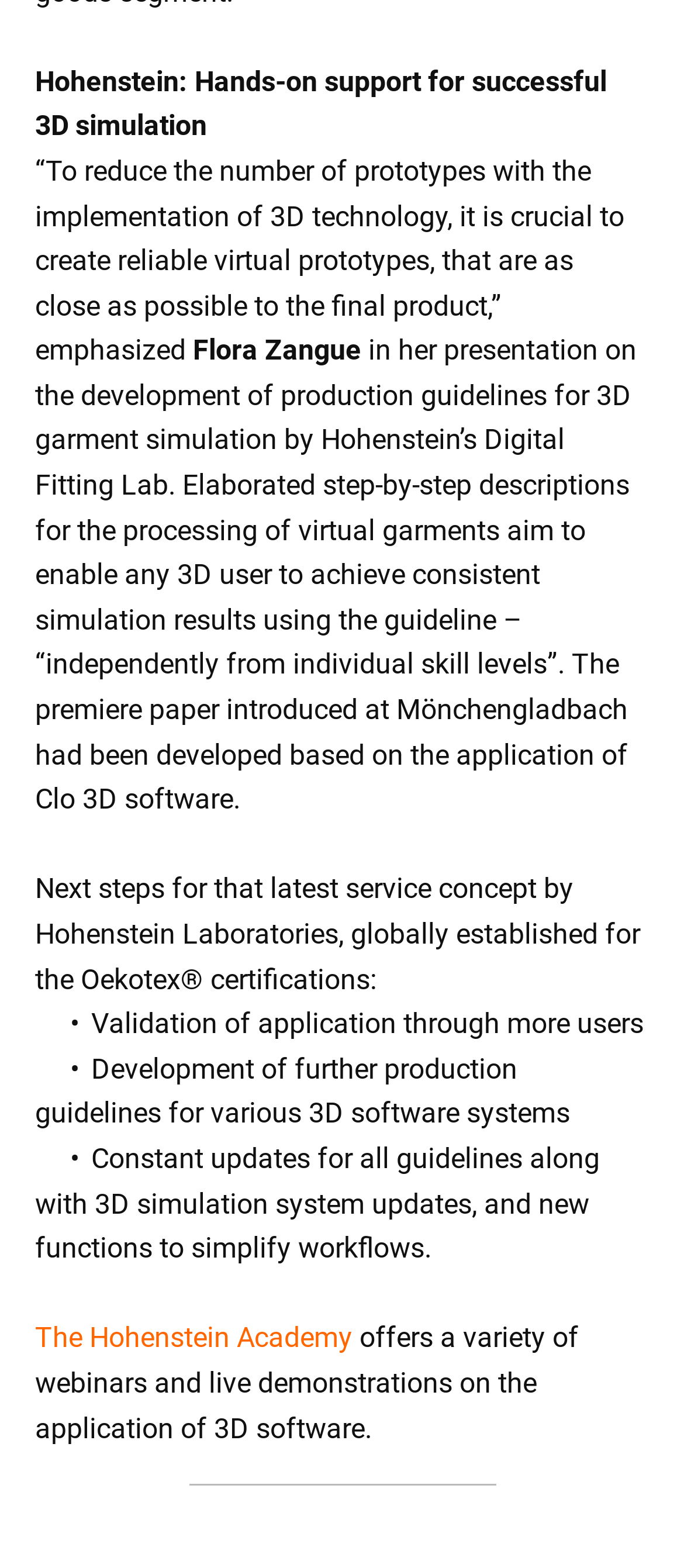What is the main topic of the webpage?
Carefully examine the image and provide a detailed answer to the question.

Based on the static text elements, it appears that the webpage is discussing 3D simulation, specifically in the context of garment simulation and production guidelines.